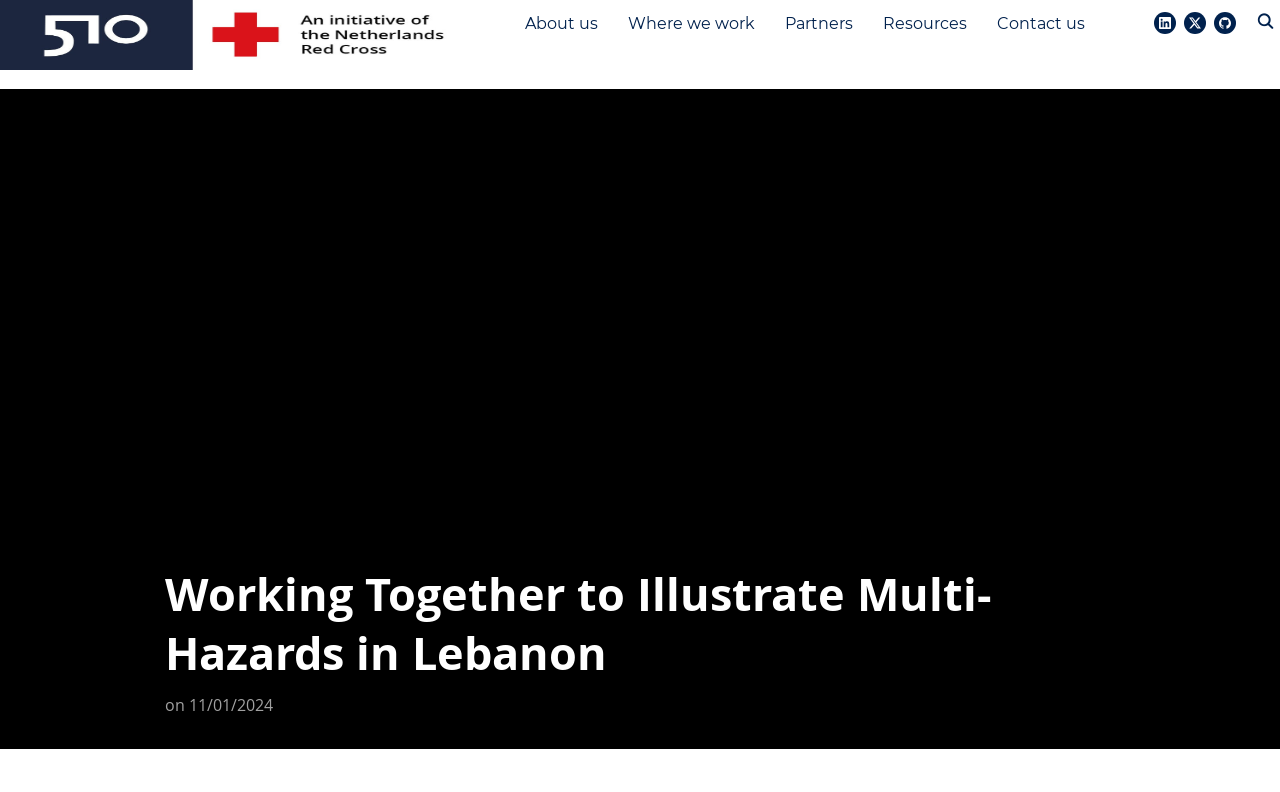Identify the bounding box coordinates of the area that should be clicked in order to complete the given instruction: "Go to GitHub". The bounding box coordinates should be four float numbers between 0 and 1, i.e., [left, top, right, bottom].

[0.947, 0.013, 0.967, 0.048]